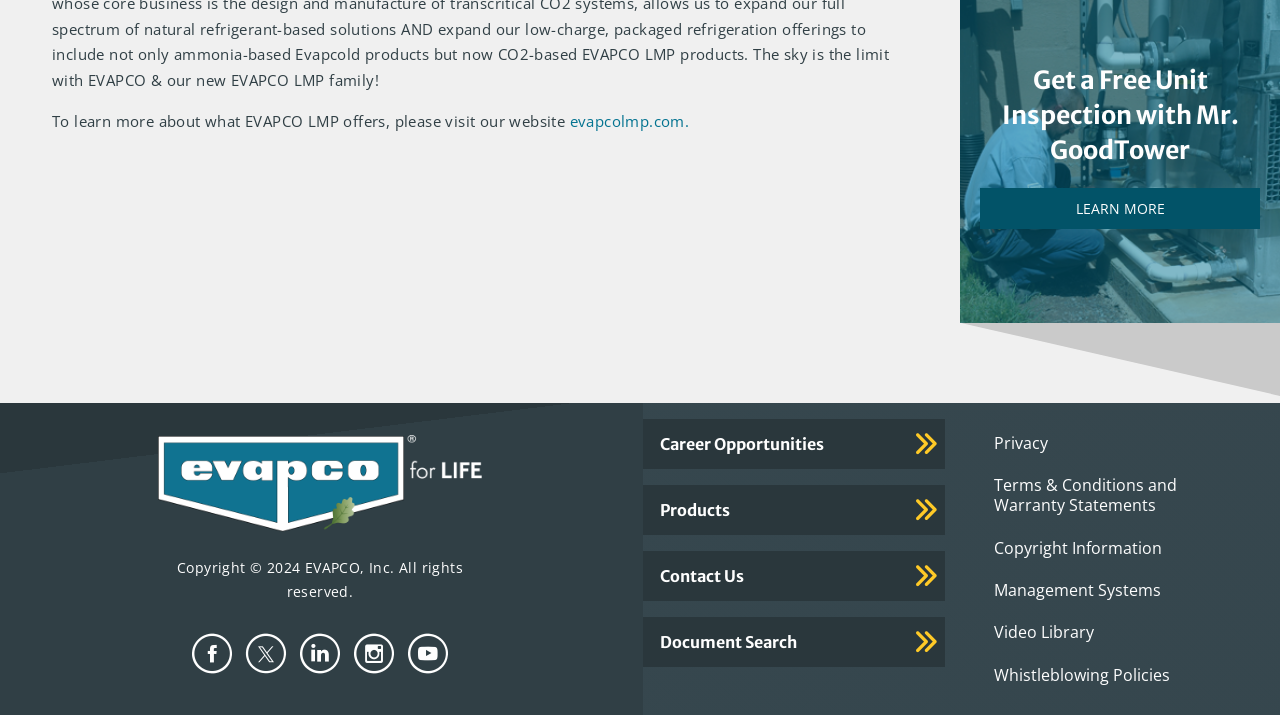Identify the bounding box coordinates of the section to be clicked to complete the task described by the following instruction: "follow EVAPCO on Facebook". The coordinates should be four float numbers between 0 and 1, formatted as [left, top, right, bottom].

[0.146, 0.878, 0.185, 0.949]